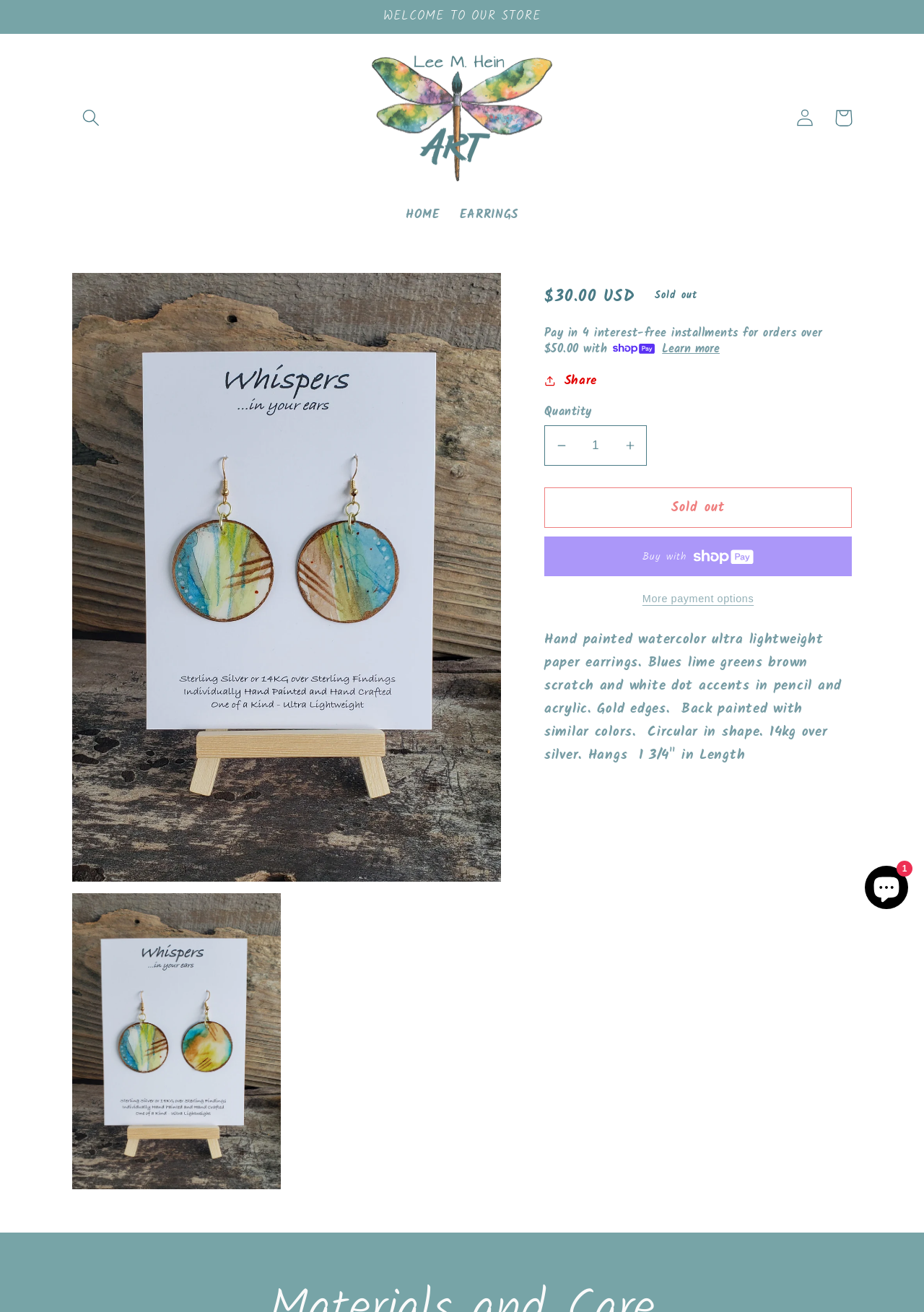Is the product currently in stock?
Provide a concise answer using a single word or phrase based on the image.

No